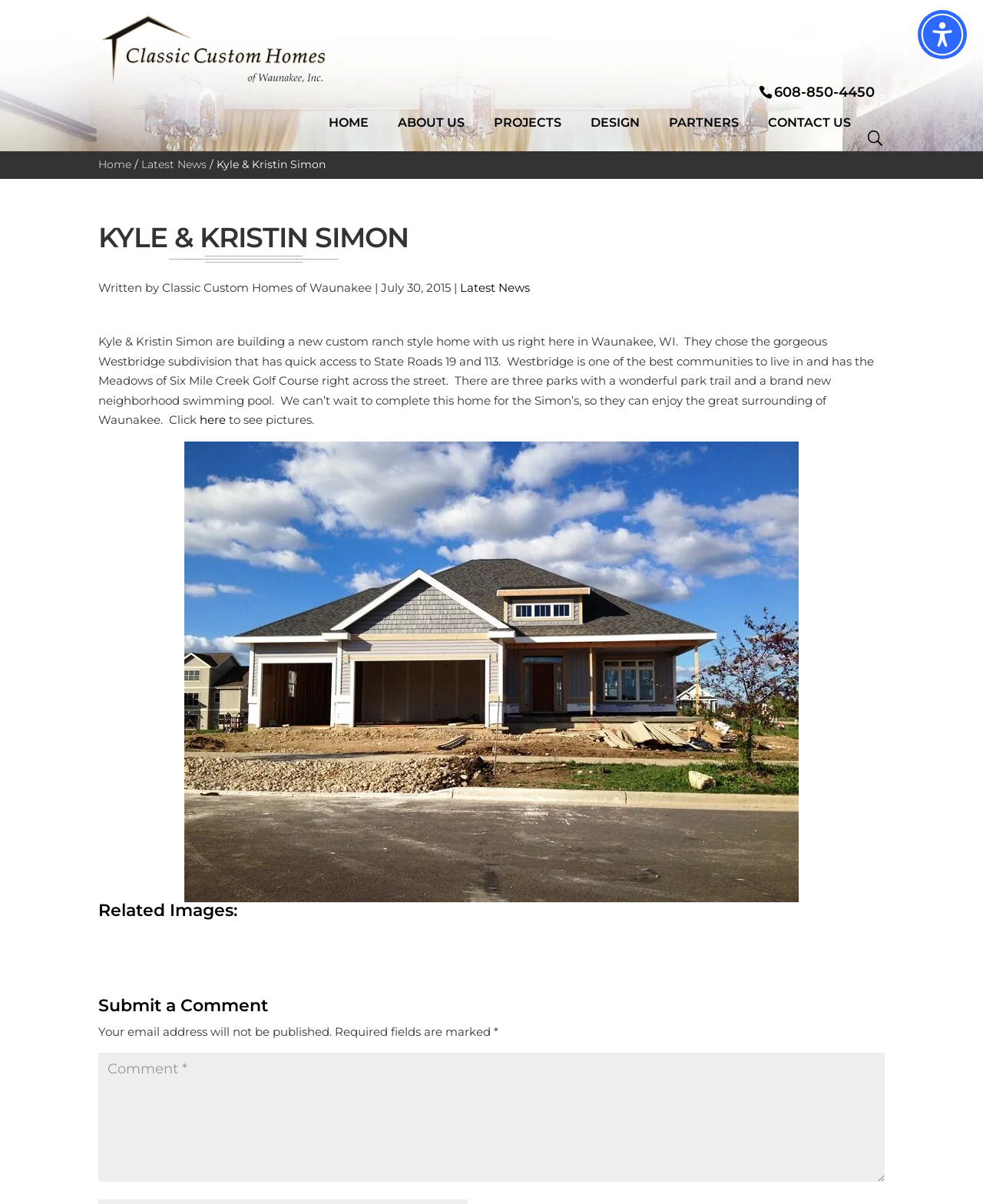Select the bounding box coordinates of the element I need to click to carry out the following instruction: "Search for something".

[0.157, 0.015, 0.877, 0.026]